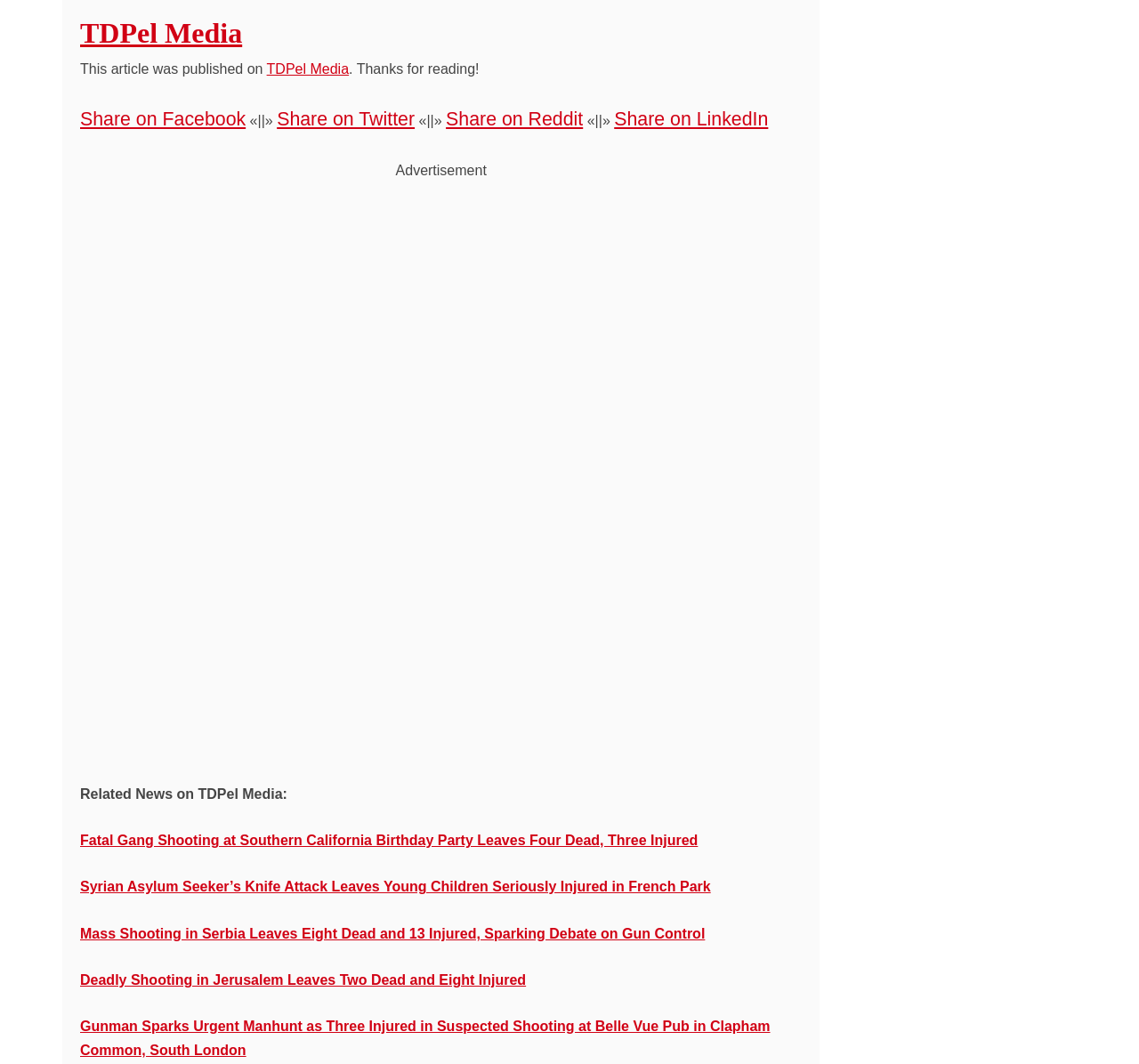Identify the bounding box coordinates of the clickable section necessary to follow the following instruction: "Download the Vital Signs App". The coordinates should be presented as four float numbers from 0 to 1, i.e., [left, top, right, bottom].

[0.07, 0.696, 0.704, 0.71]